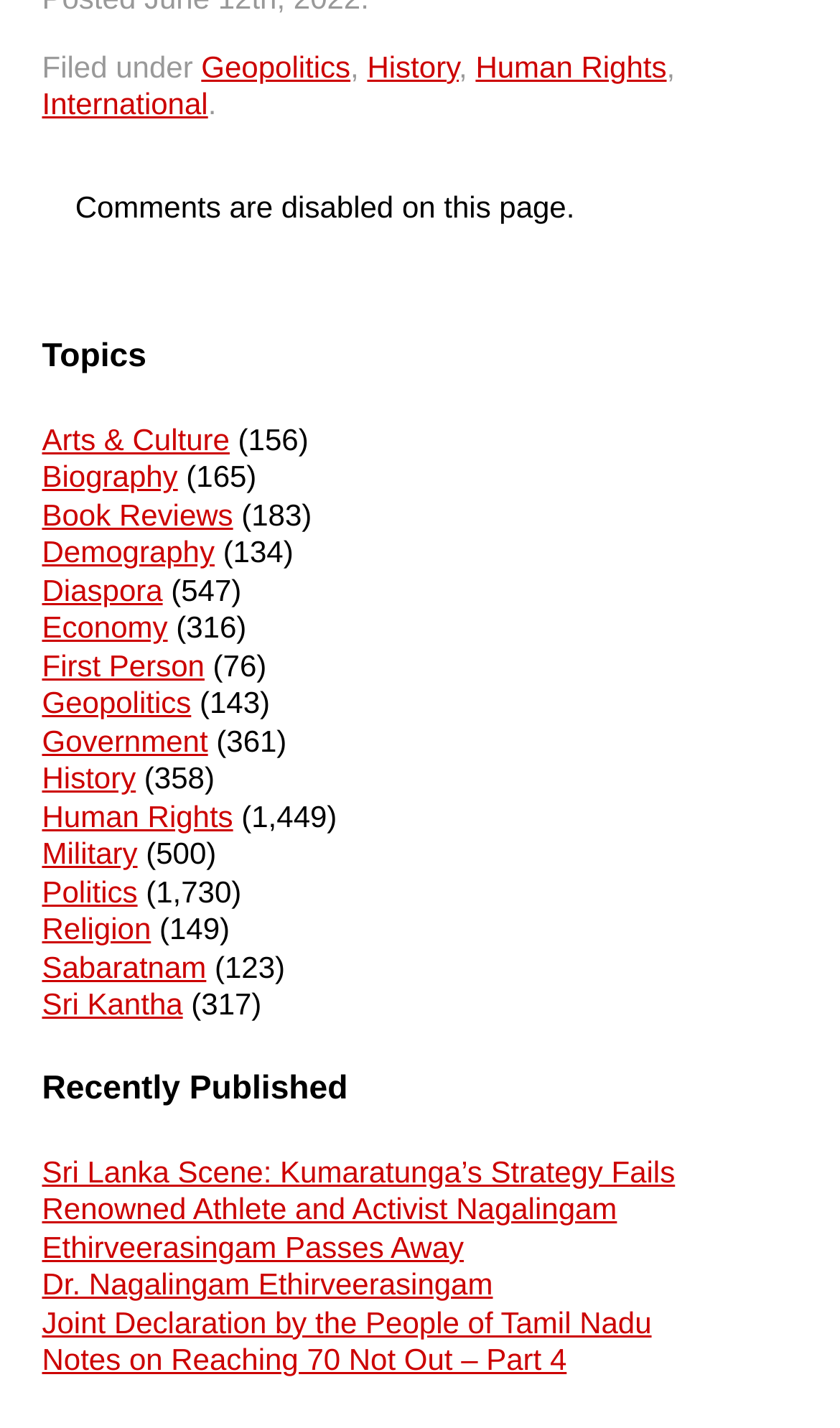Is commenting allowed on this page?
Please provide a comprehensive answer based on the details in the screenshot.

I found a static text element that says 'Comments are disabled on this page.', which indicates that commenting is not allowed on this page.